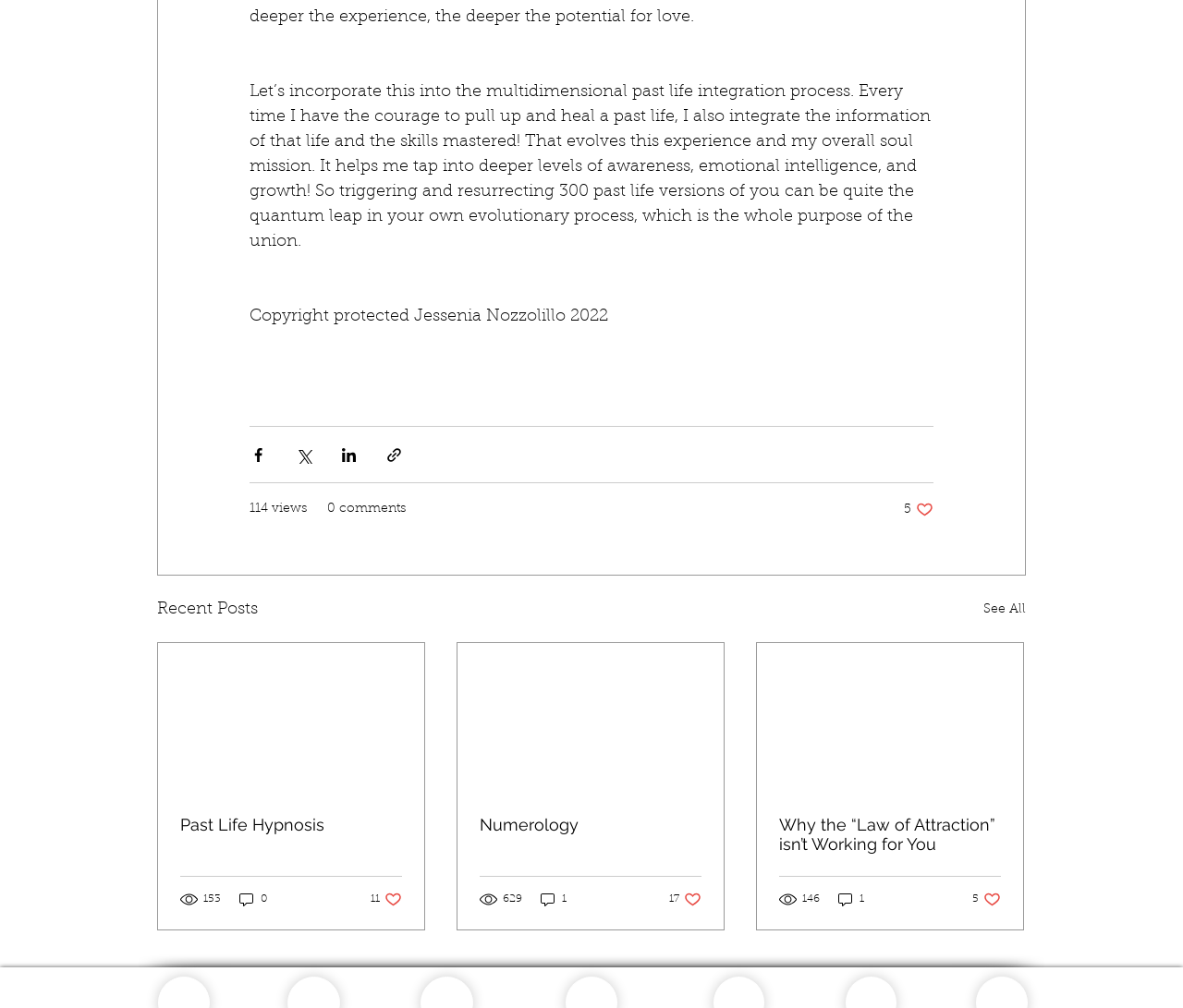Please use the details from the image to answer the following question comprehensively:
How many likes does the second article have?

The second article has 17 likes, which is indicated by the button text '17 likes. Post not marked as liked' below the article title.